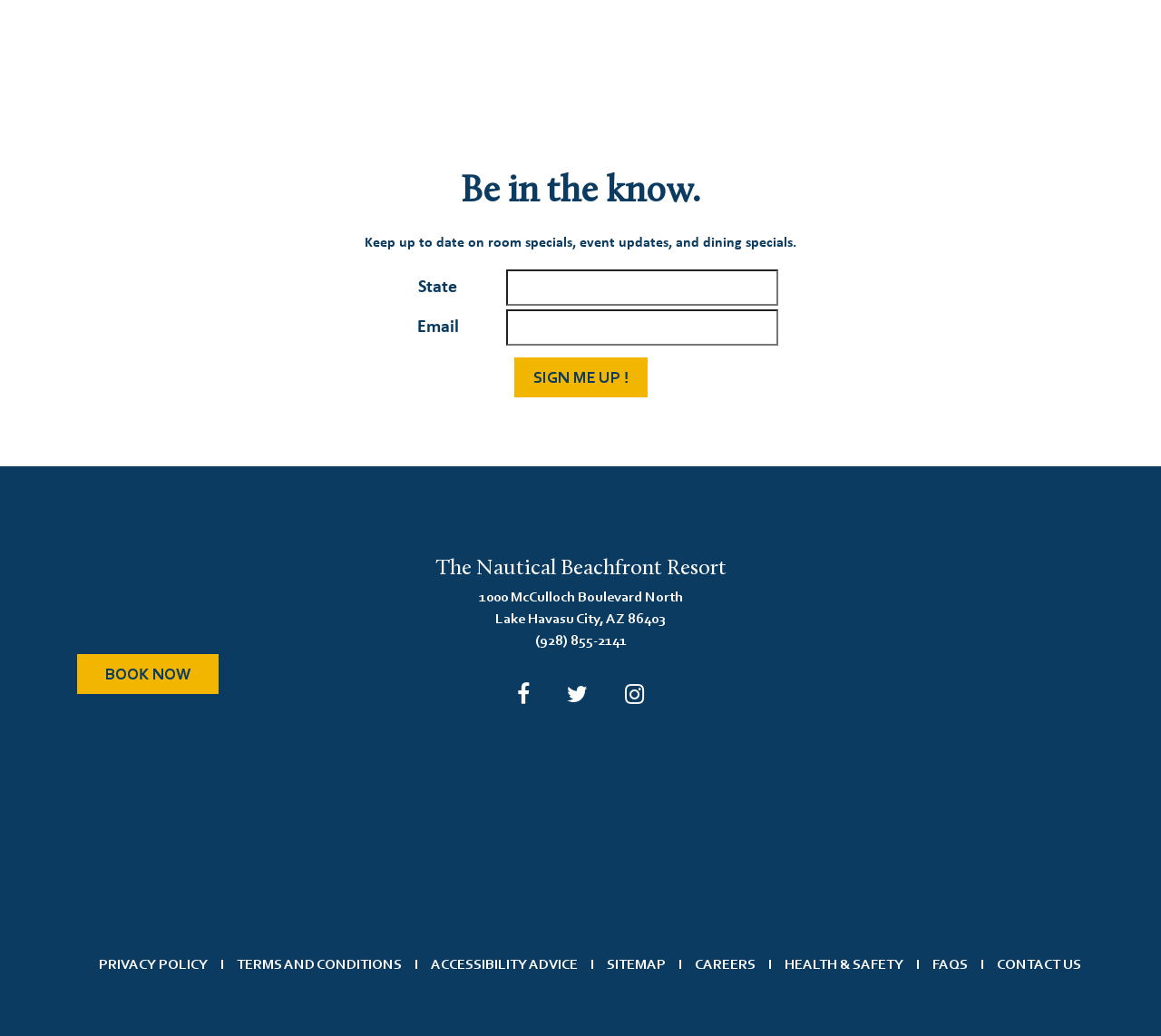Using a single word or phrase, answer the following question: 
What is the purpose of the 'BOOK NOW' link?

Book a room